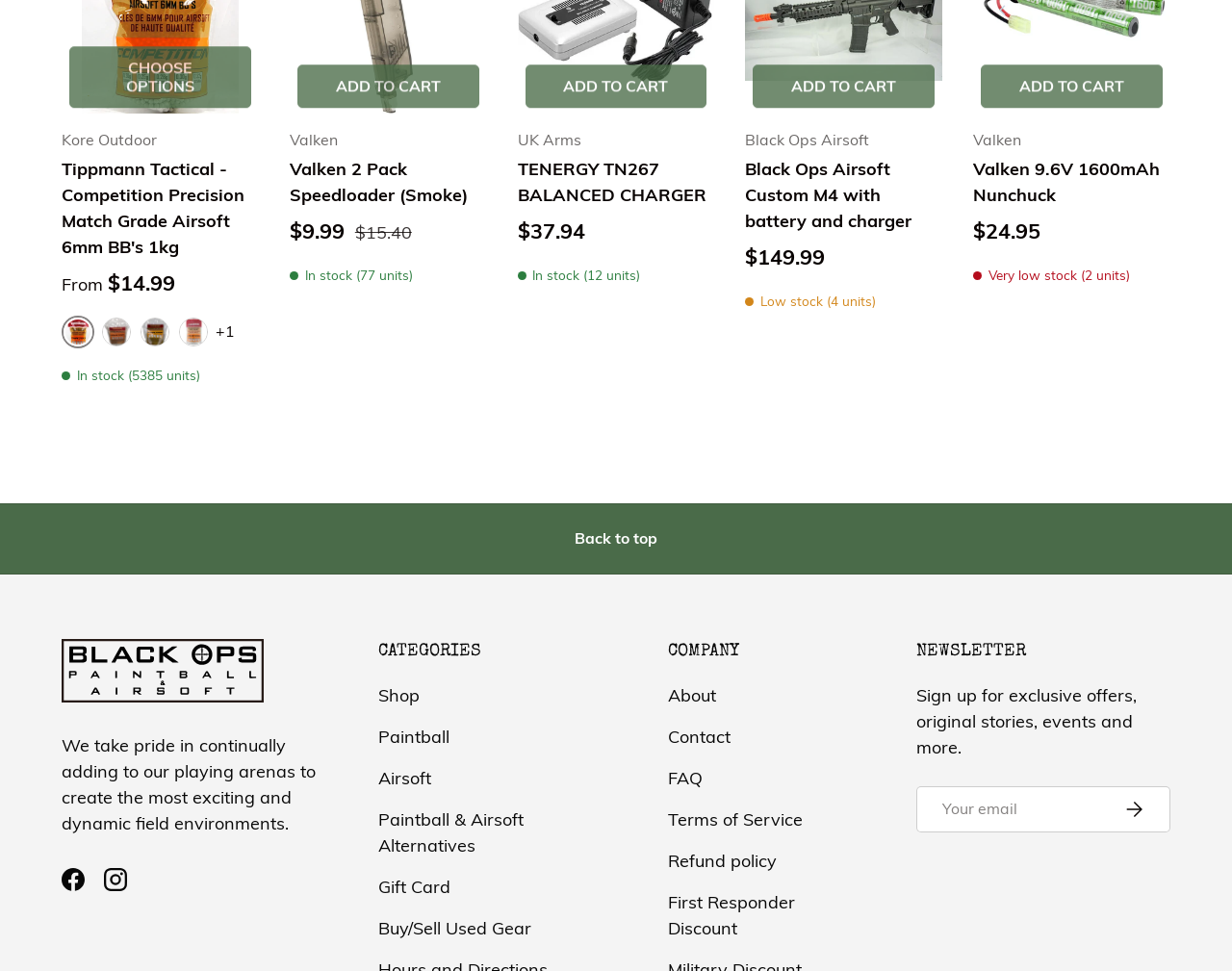Answer the question below in one word or phrase:
How many units of the Valken 2 Pack Speedloader are in stock?

77 units